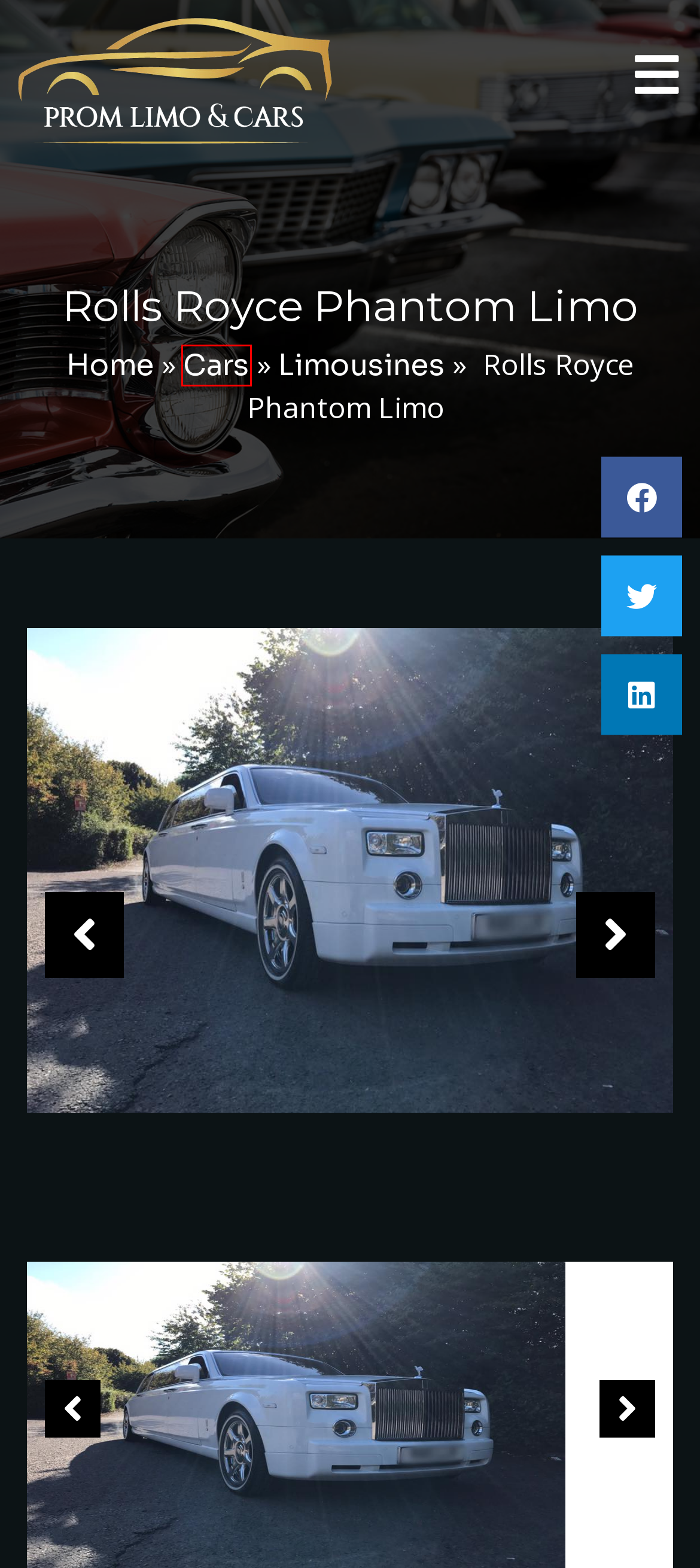Look at the given screenshot of a webpage with a red rectangle bounding box around a UI element. Pick the description that best matches the new webpage after clicking the element highlighted. The descriptions are:
A. Cars Archive - Prom Limo and Cars
B. Arrive in Style: Prom Car Hire Near Me | Your Prom Night Awaits
C. About Prom Car Hire: Premier Prom Car and Limo Rental
D. Sports Car Hire for Prom, London
E. ROLLS ROYCE CARS Archives - Prom Limo and Cars
F. Luxurious Limo Hire for Prom Nights | Limousines In Fleet For Hire
G. Areas Archive - Prom Limo and Cars
H. Exclusive Limo Hires: #1 Best Luxury Car Limos & Hire Limousines!

A